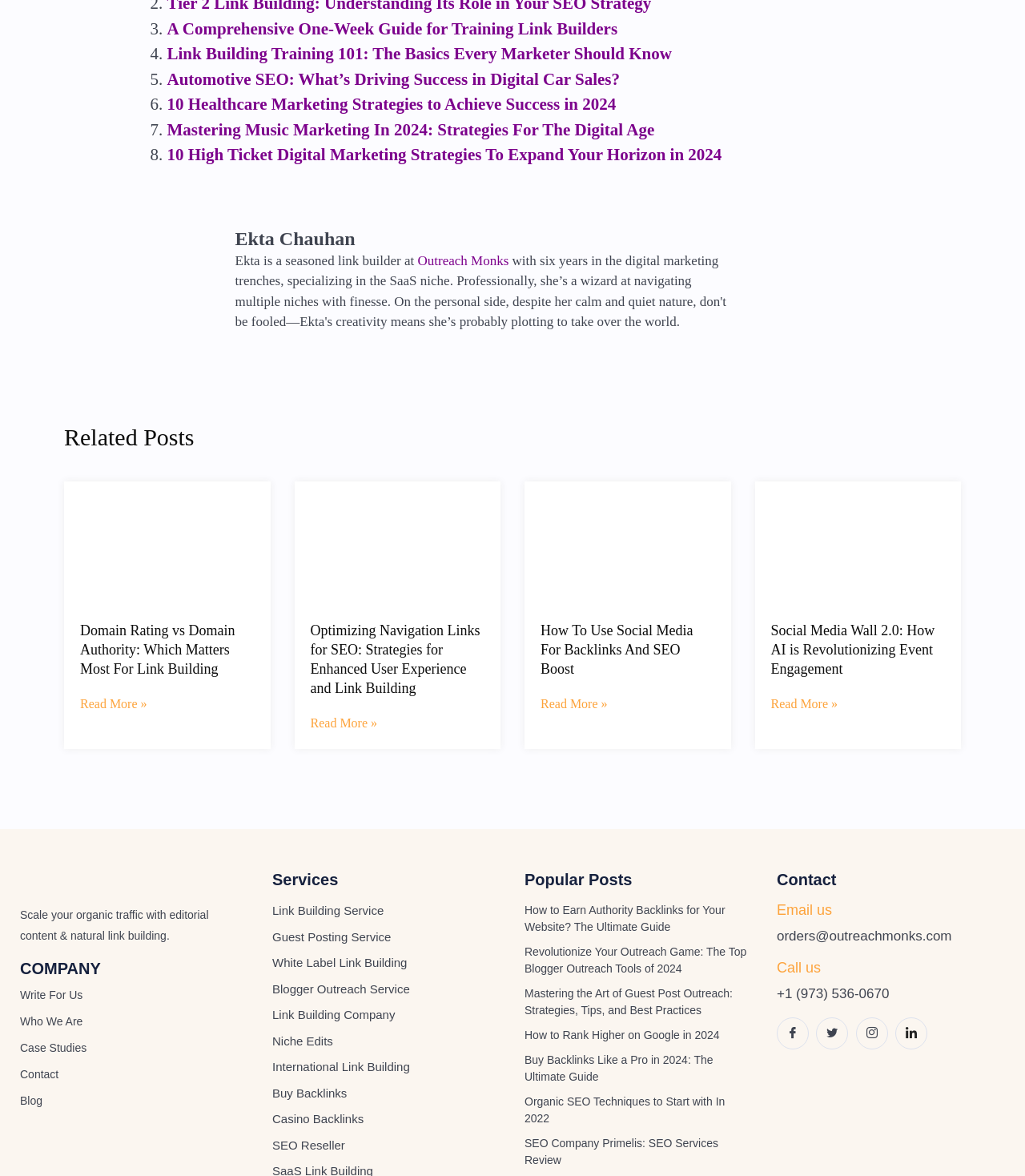Please find the bounding box coordinates for the clickable element needed to perform this instruction: "Read more about Domain Rating vs Domain Authority: Which Matters Most For Link Building".

[0.078, 0.593, 0.143, 0.605]